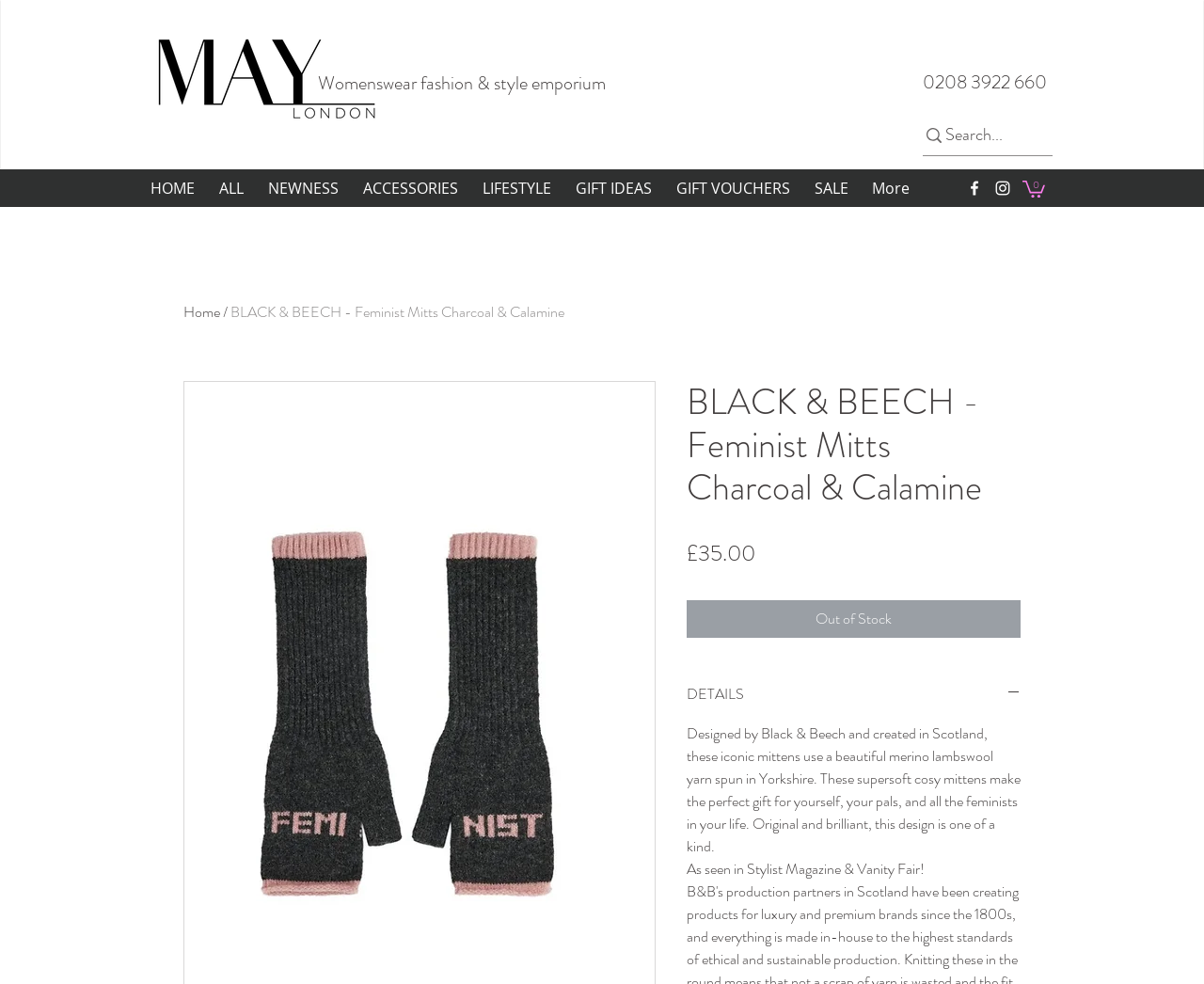Based on the element description, predict the bounding box coordinates (top-left x, top-left y, bottom-right x, bottom-right y) for the UI element in the screenshot: aria-label="Search..." name="q" placeholder="Search..."

[0.785, 0.118, 0.841, 0.158]